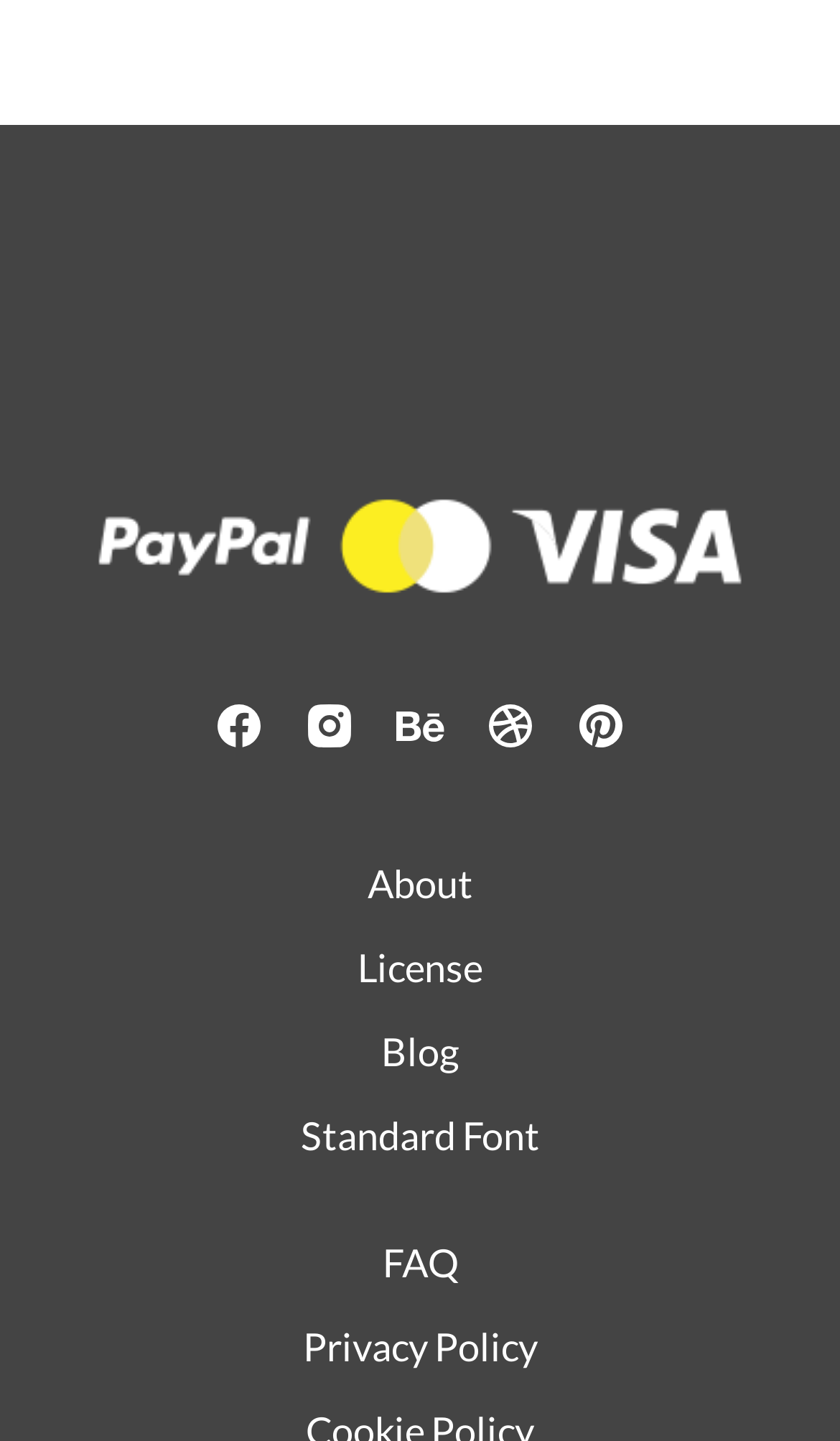Please specify the bounding box coordinates of the element that should be clicked to execute the given instruction: 'Visit ABOUT THE GUIDE'. Ensure the coordinates are four float numbers between 0 and 1, expressed as [left, top, right, bottom].

None